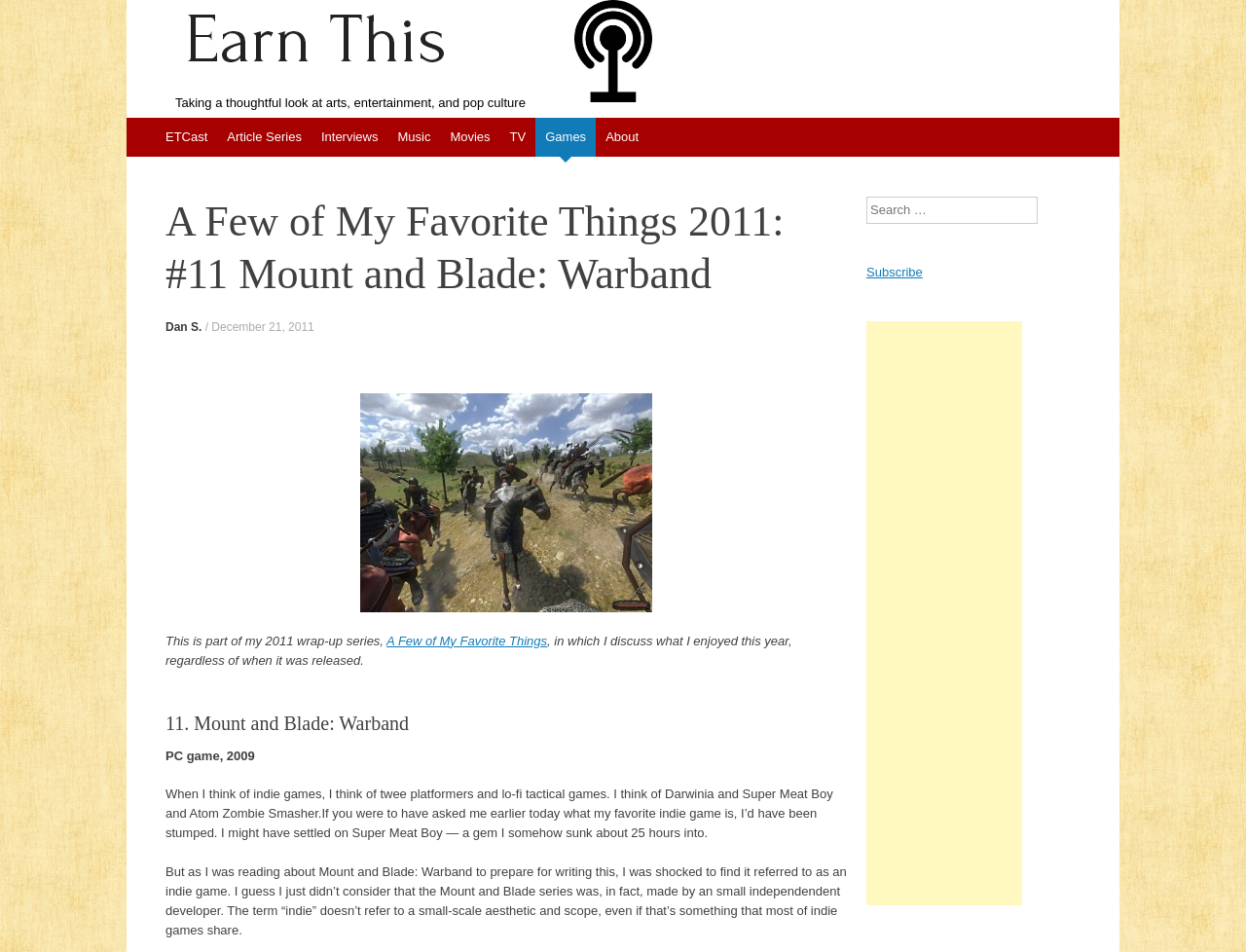Find the bounding box coordinates of the clickable element required to execute the following instruction: "Switch to English". Provide the coordinates as four float numbers between 0 and 1, i.e., [left, top, right, bottom].

None